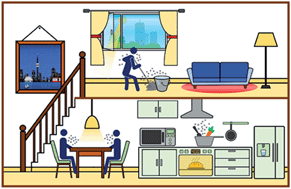Please answer the following question using a single word or phrase: 
What is visible outside the window?

Cityscape